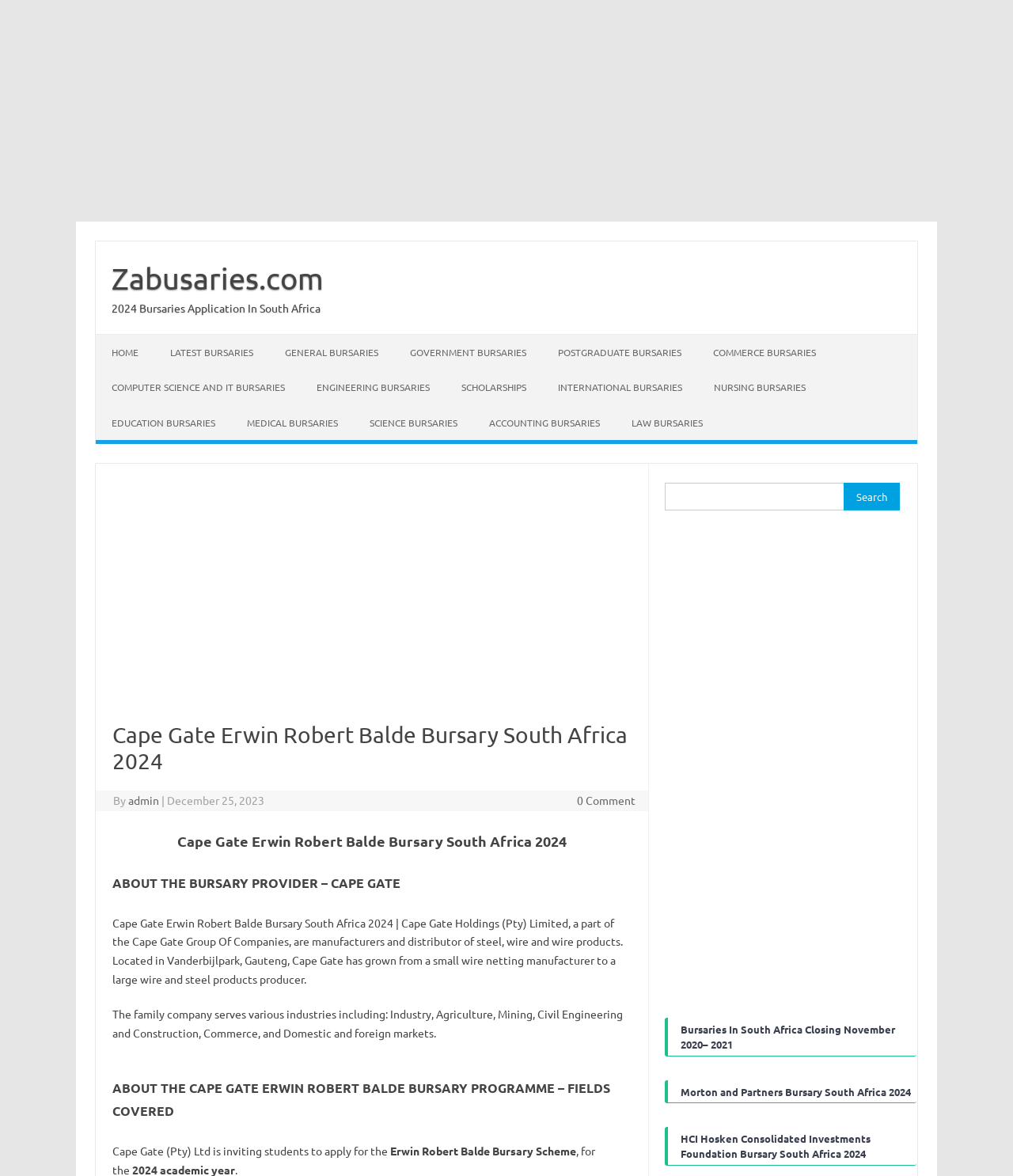Please find the bounding box coordinates of the element that must be clicked to perform the given instruction: "Check the HCI Hosken Consolidated Investments Foundation Bursary South Africa 2024". The coordinates should be four float numbers from 0 to 1, i.e., [left, top, right, bottom].

[0.672, 0.962, 0.905, 0.987]